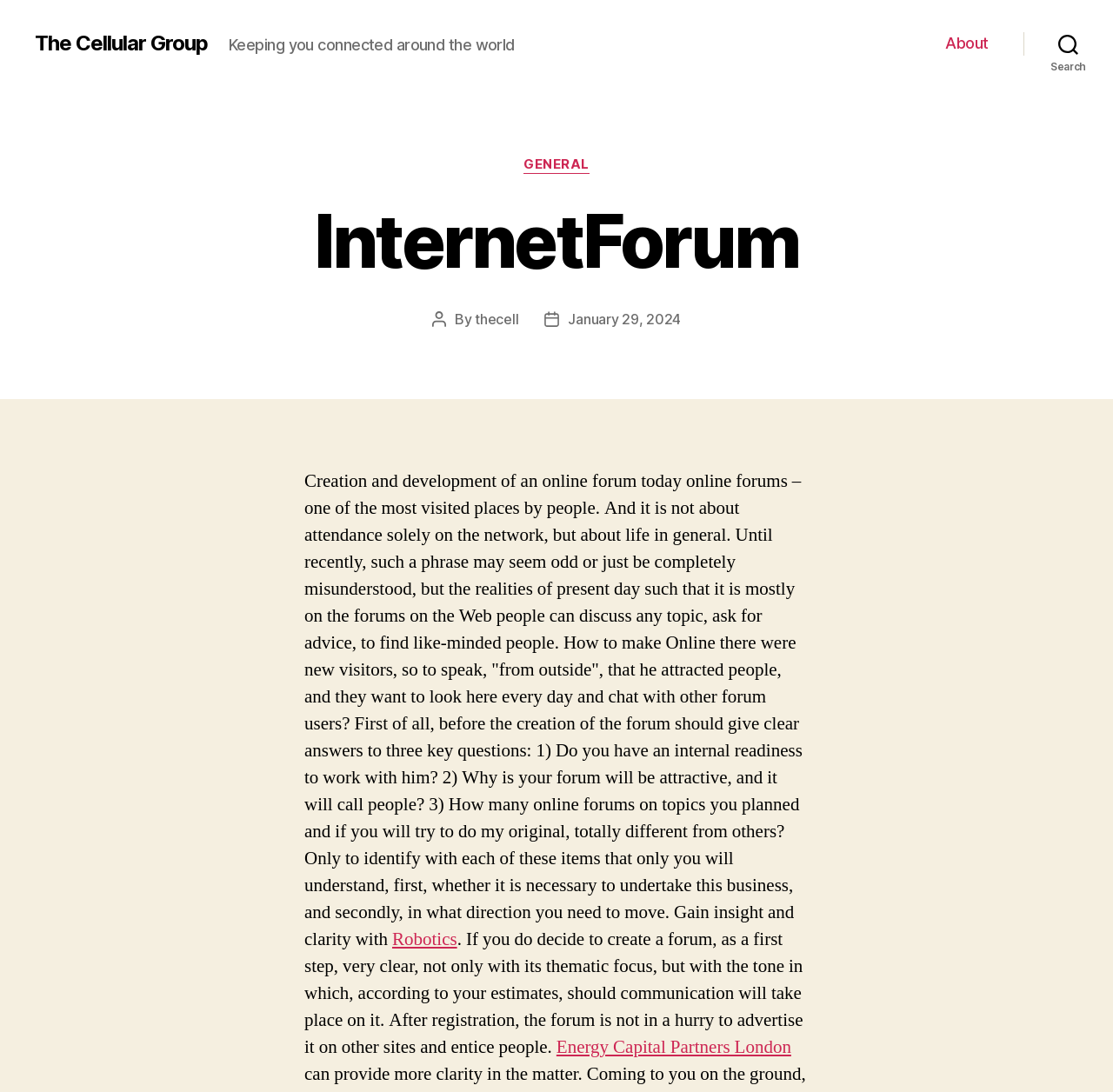Highlight the bounding box coordinates of the region I should click on to meet the following instruction: "Explore the 'Robotics' topic".

[0.352, 0.85, 0.411, 0.871]